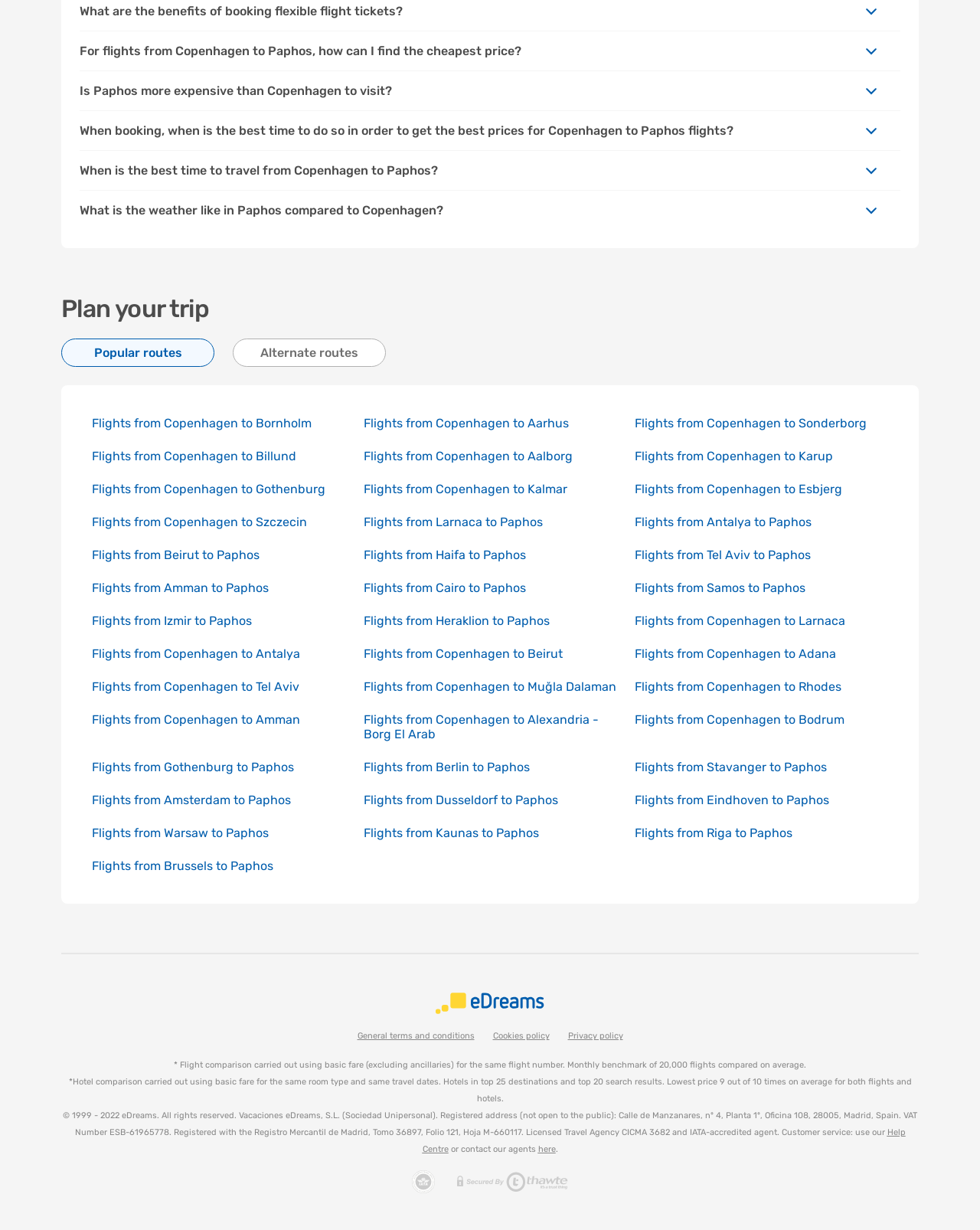Identify the bounding box coordinates for the region to click in order to carry out this instruction: "Click on 'General terms and conditions'". Provide the coordinates using four float numbers between 0 and 1, formatted as [left, top, right, bottom].

[0.364, 0.836, 0.484, 0.849]